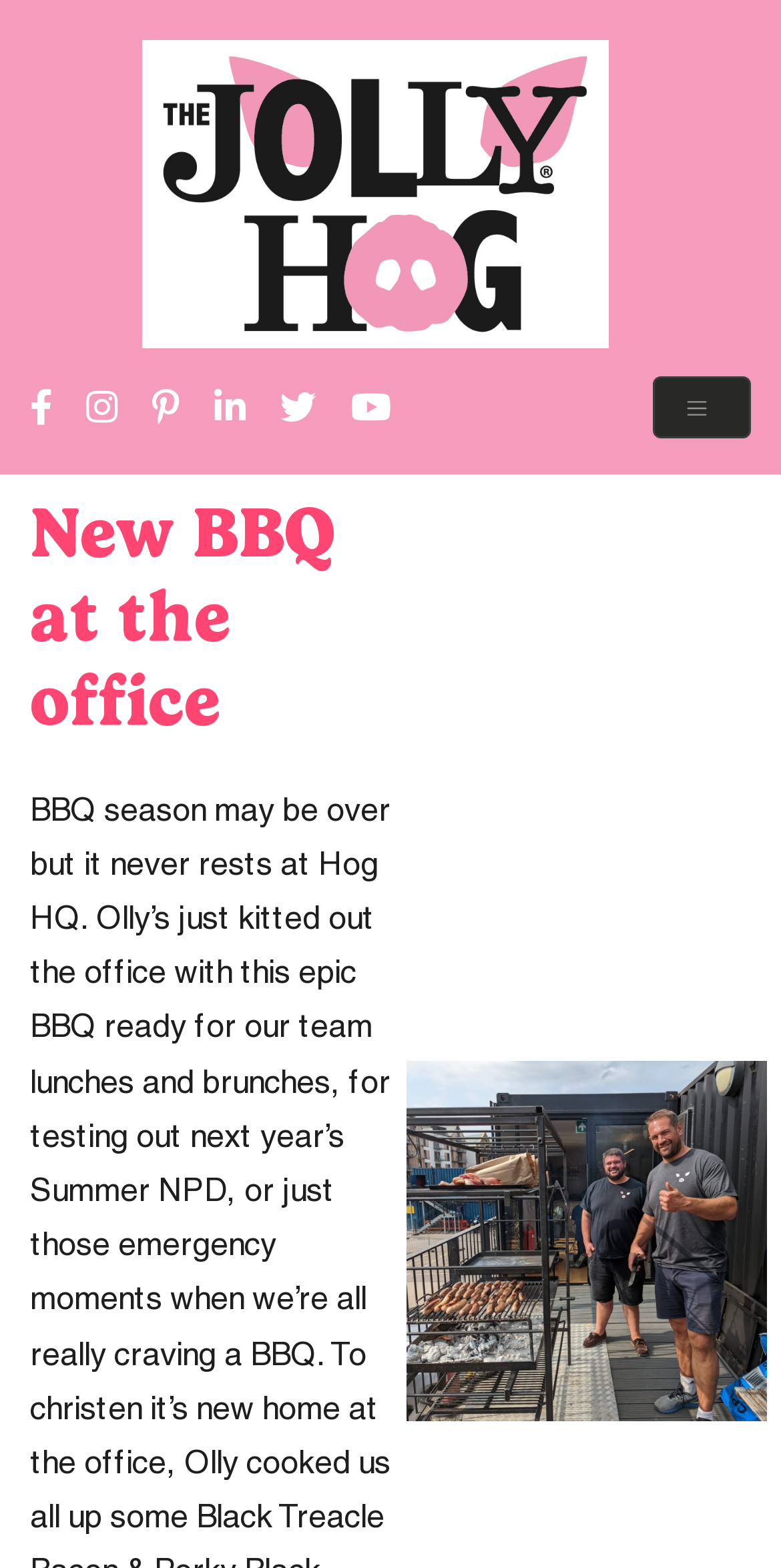Detail the various sections and features present on the webpage.

The webpage appears to be a blog post or article about a new BBQ setup at an office, specifically at "The Jolly Hog" headquarters. At the top left of the page, there is a link to "The Jolly Hog" accompanied by an image with the same name. Below this, there are five social media links, represented by icons, aligned horizontally across the page.

Further down, there is a heading that reads "New BBQ at the office", which is centered at the top of the main content area. The main content area is dominated by a large image that takes up most of the page, showcasing the new BBQ setup. The image is positioned below the heading and spans almost the entire width of the page.

At the top right of the page, there is a button labeled "Toggle navigation" that controls the navigation menu. This button is positioned above the main content area and is aligned to the right edge of the page.